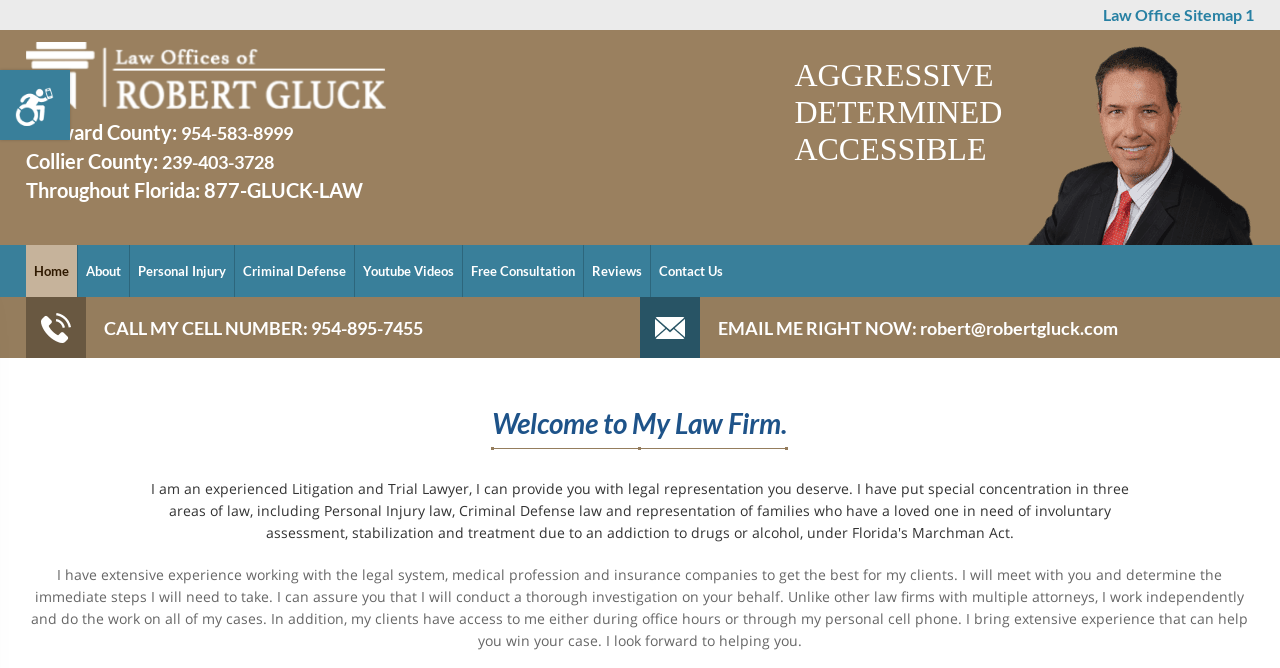Generate the text content of the main headline of the webpage.

Law Office Sitemap 1